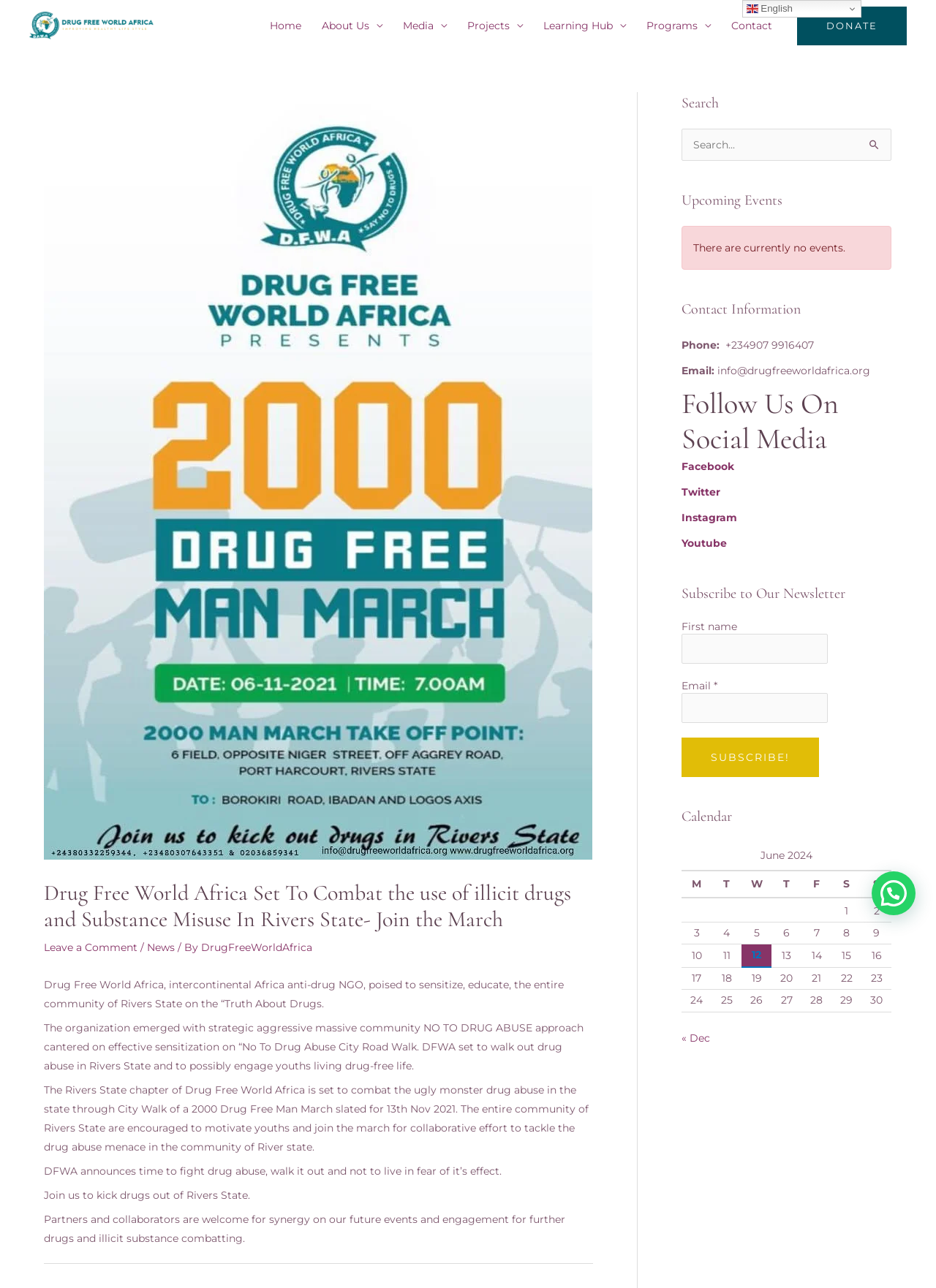Please indicate the bounding box coordinates for the clickable area to complete the following task: "Click on the 'Home' link". The coordinates should be specified as four float numbers between 0 and 1, i.e., [left, top, right, bottom].

[0.277, 0.0, 0.333, 0.04]